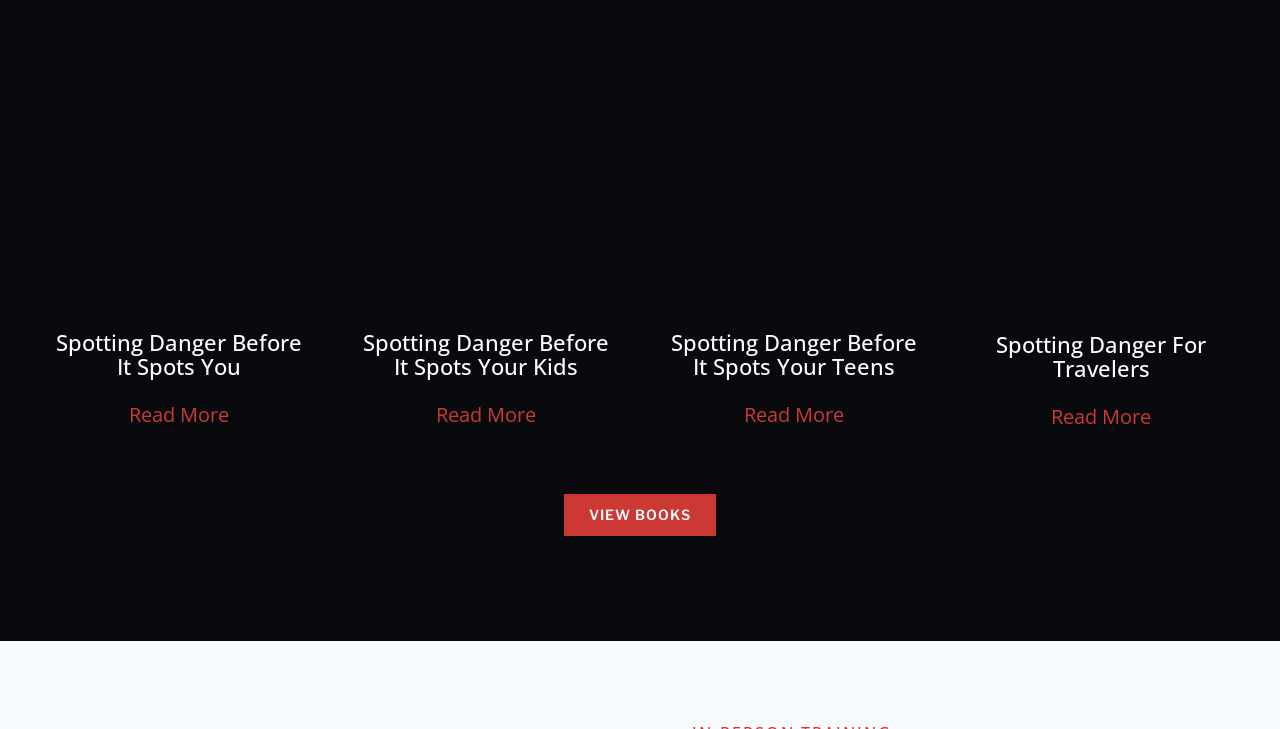Locate the UI element that matches the description VIEW BOOKS in the webpage screenshot. Return the bounding box coordinates in the format (top-left x, top-left y, bottom-right x, bottom-right y), with values ranging from 0 to 1.

[0.441, 0.677, 0.559, 0.736]